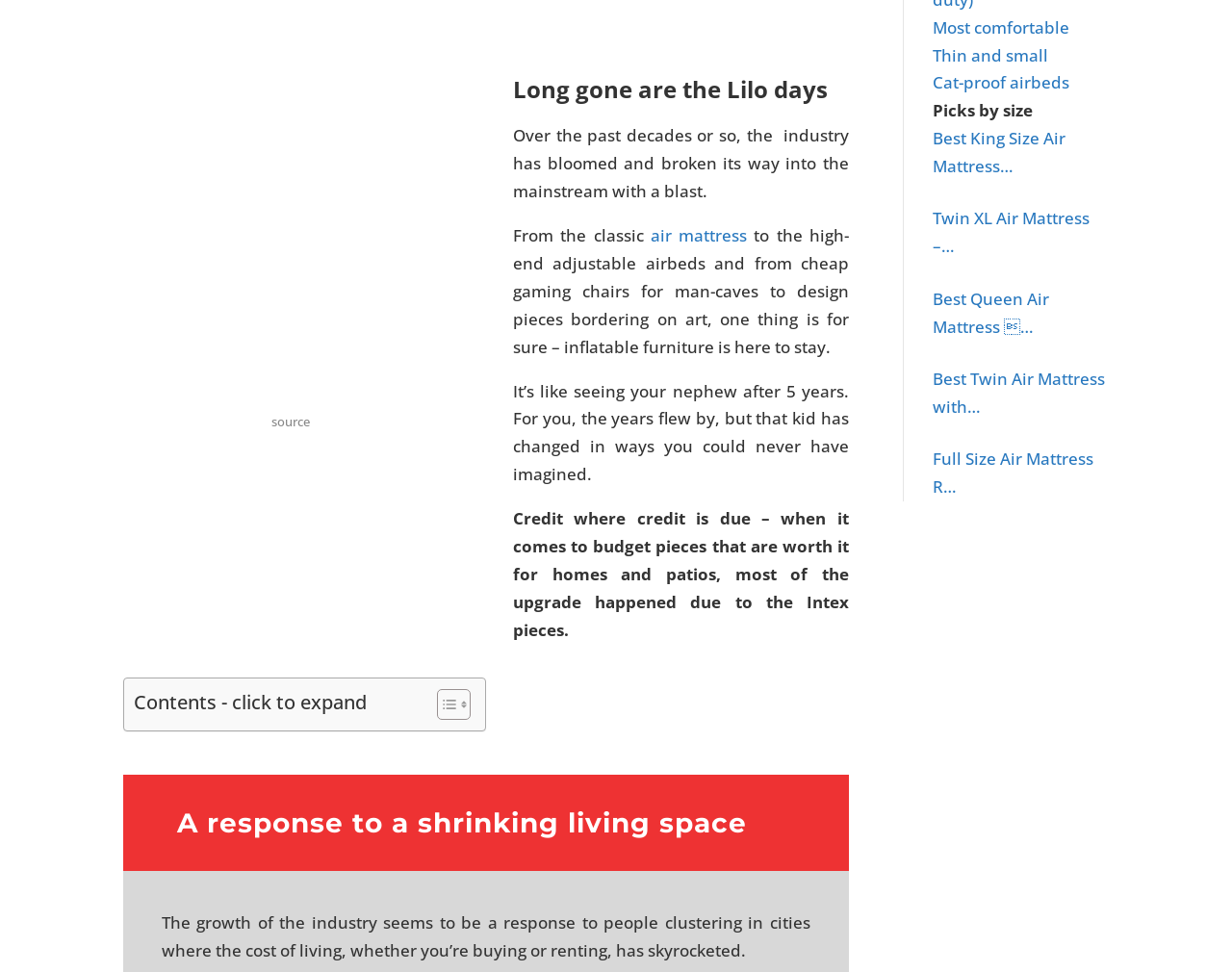What is the reason for the growth of the inflatable furniture industry?
Refer to the image and give a detailed answer to the query.

According to the webpage, the growth of the industry seems to be a response to people clustering in cities where the cost of living has skyrocketed, resulting in shrinking living spaces.